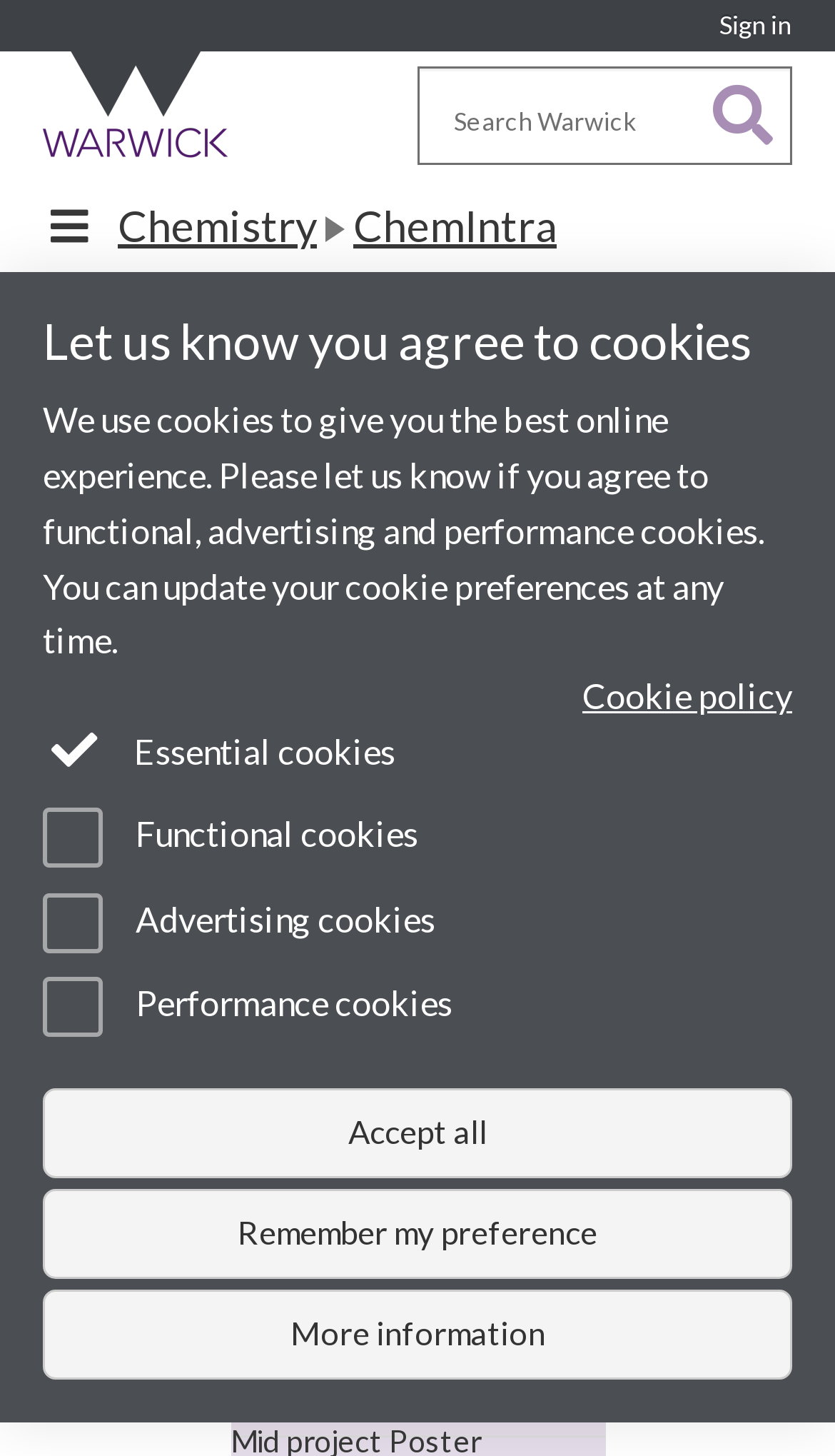Identify the coordinates of the bounding box for the element described below: "Custom USB New Zealand". Return the coordinates as four float numbers between 0 and 1: [left, top, right, bottom].

None